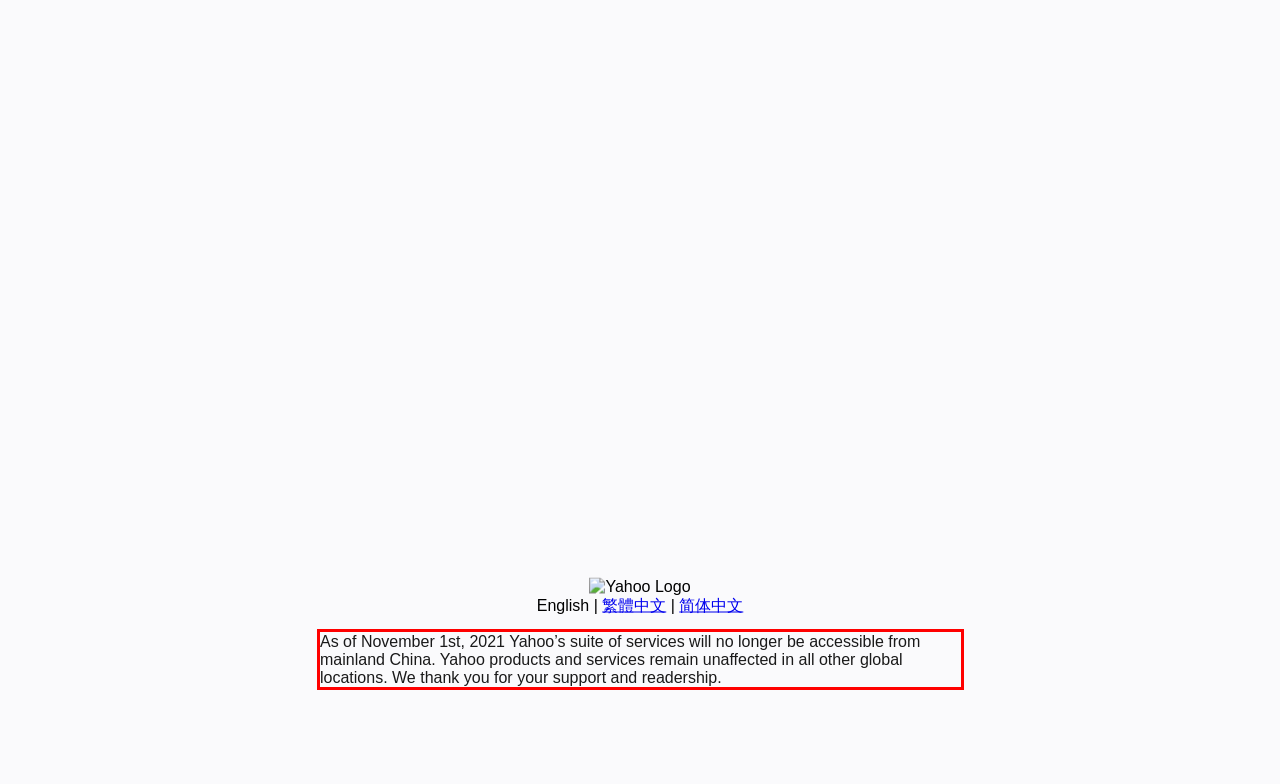You have a webpage screenshot with a red rectangle surrounding a UI element. Extract the text content from within this red bounding box.

As of November 1st, 2021 Yahoo’s suite of services will no longer be accessible from mainland China. Yahoo products and services remain unaffected in all other global locations. We thank you for your support and readership.